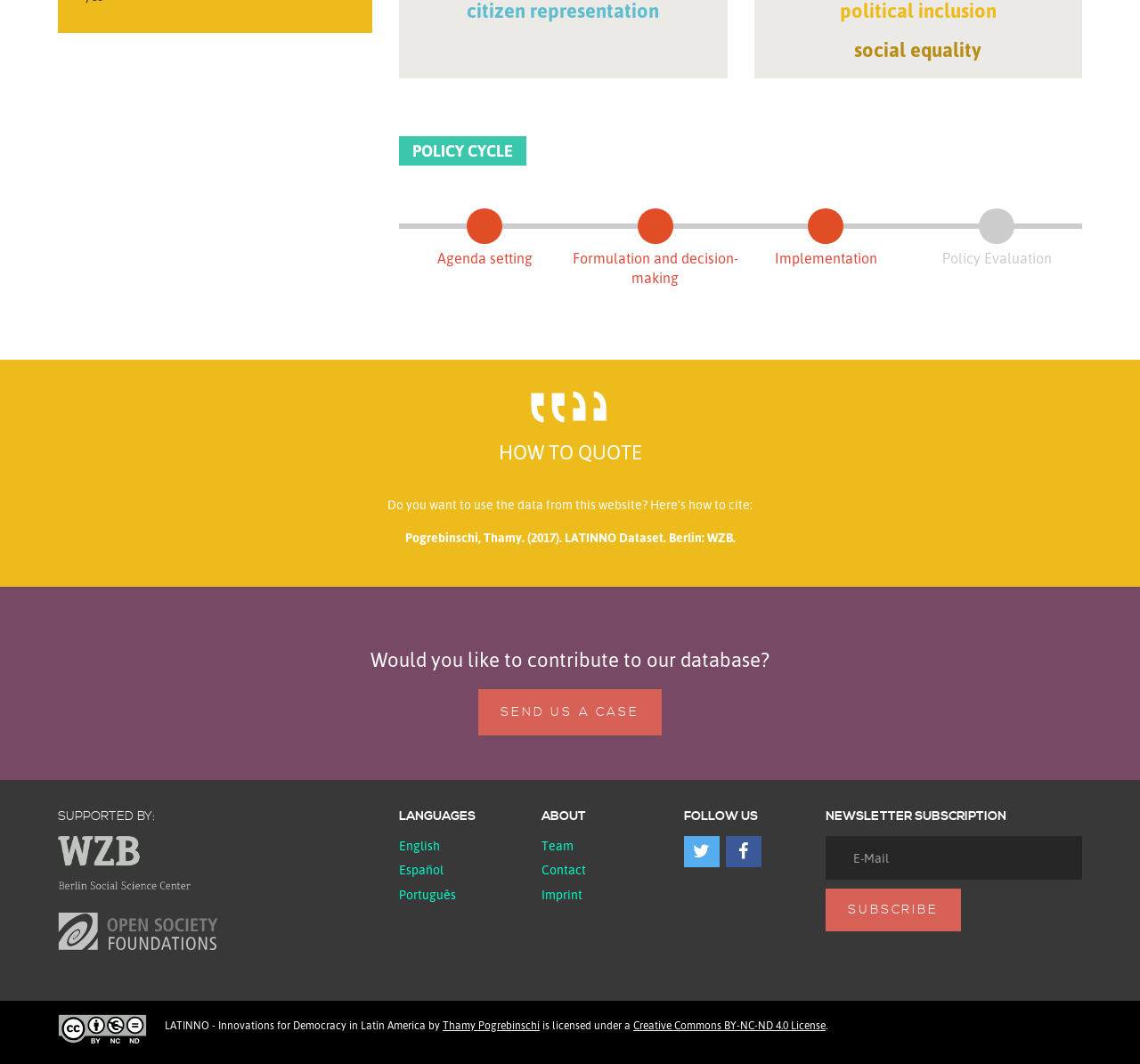Please determine the bounding box coordinates of the area that needs to be clicked to complete this task: 'View the 'Team' page'. The coordinates must be four float numbers between 0 and 1, formatted as [left, top, right, bottom].

[0.475, 0.787, 0.503, 0.802]